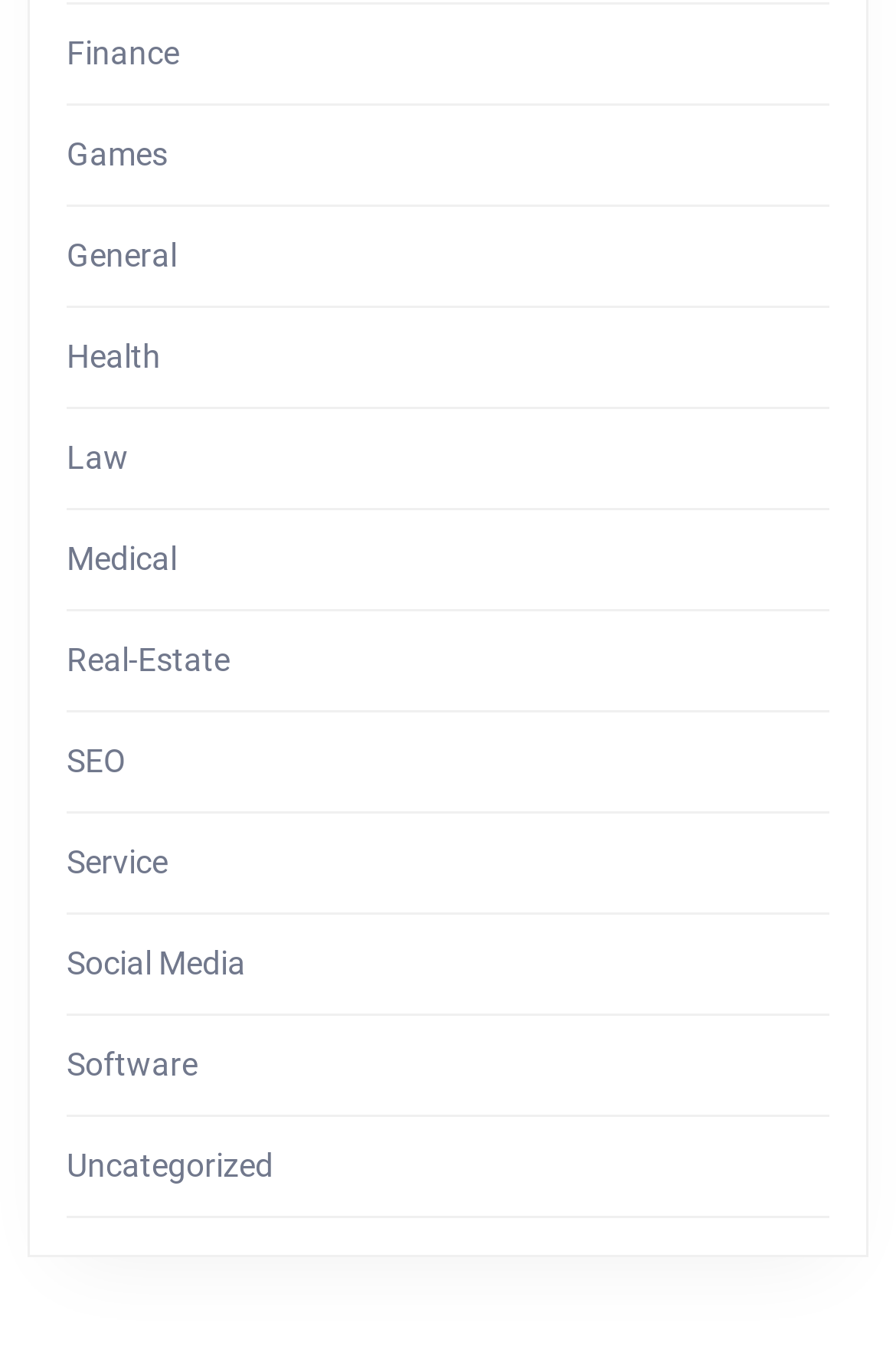Please respond to the question with a concise word or phrase:
How many categories are available?

11